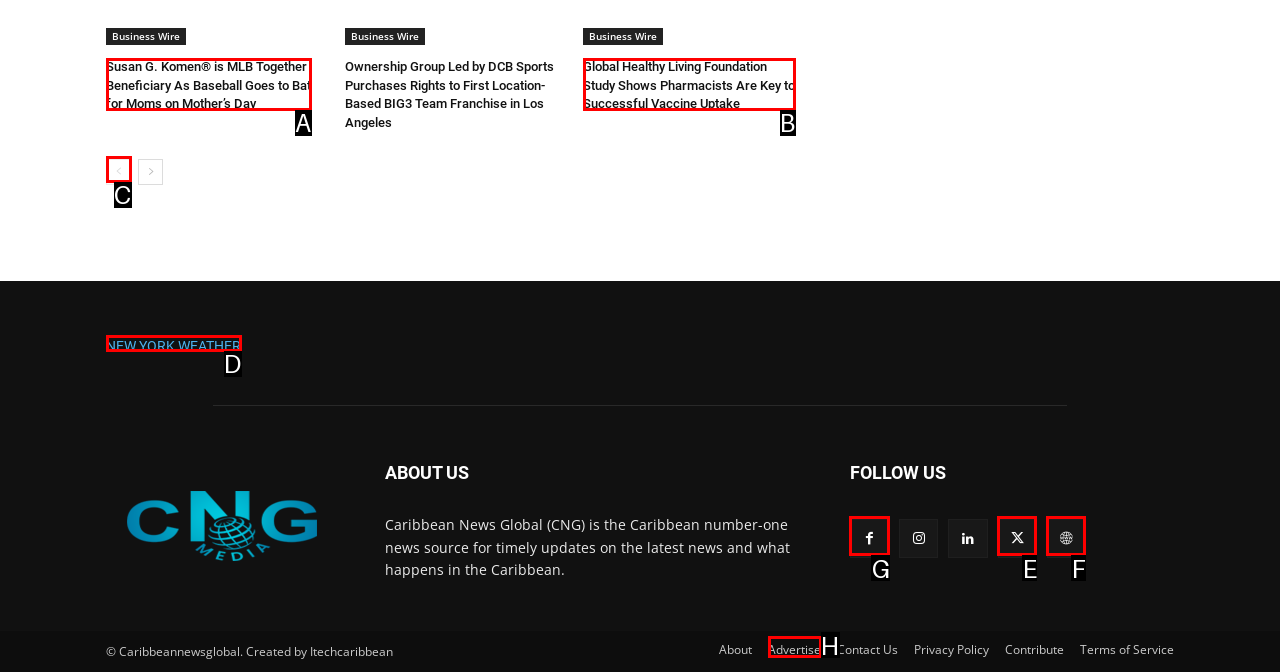Find the option you need to click to complete the following instruction: Follow on Facebook
Answer with the corresponding letter from the choices given directly.

G